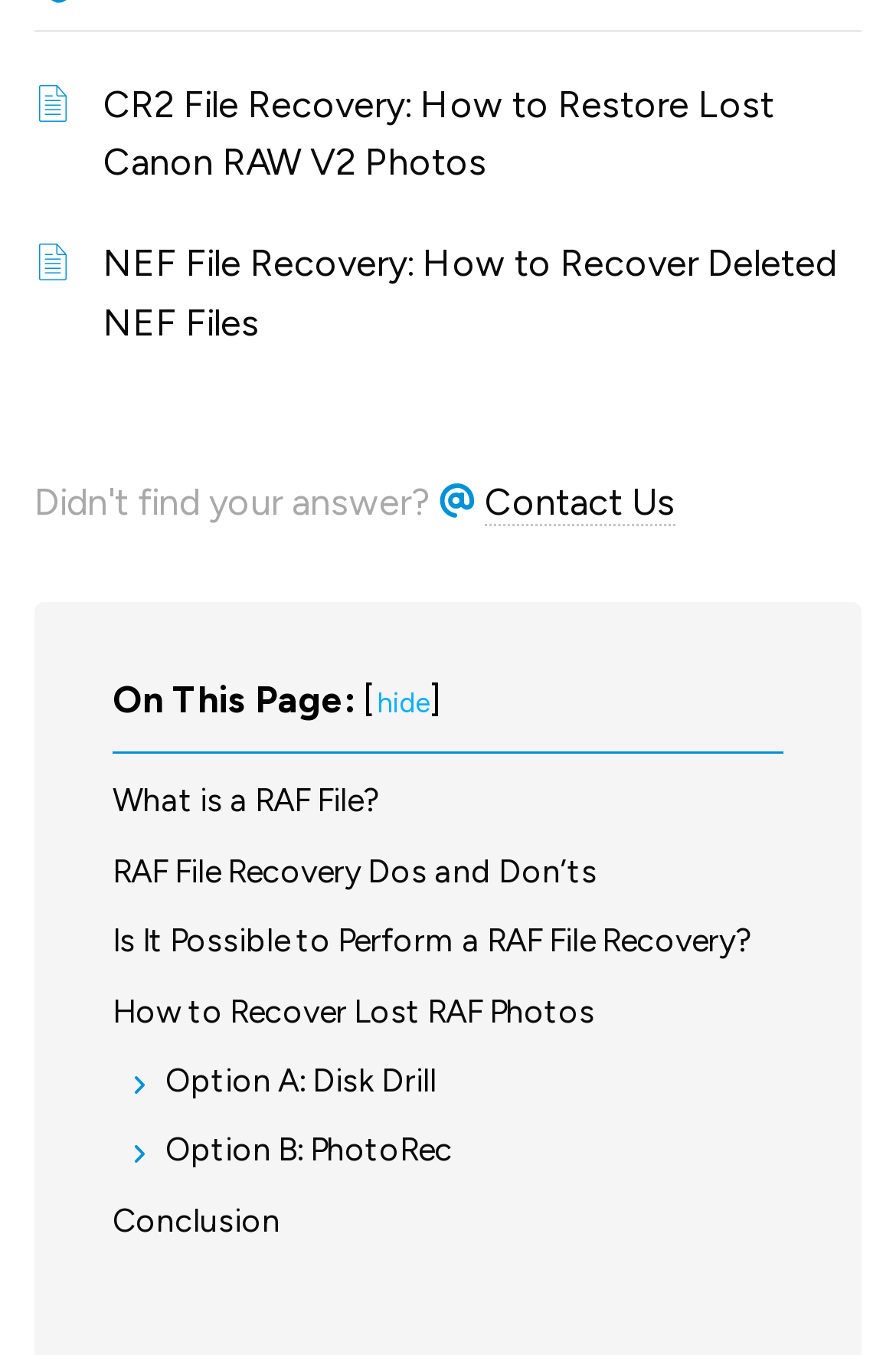Give a one-word or one-phrase response to the question: 
What is the first topic mentioned on this webpage?

CR2 File Recovery